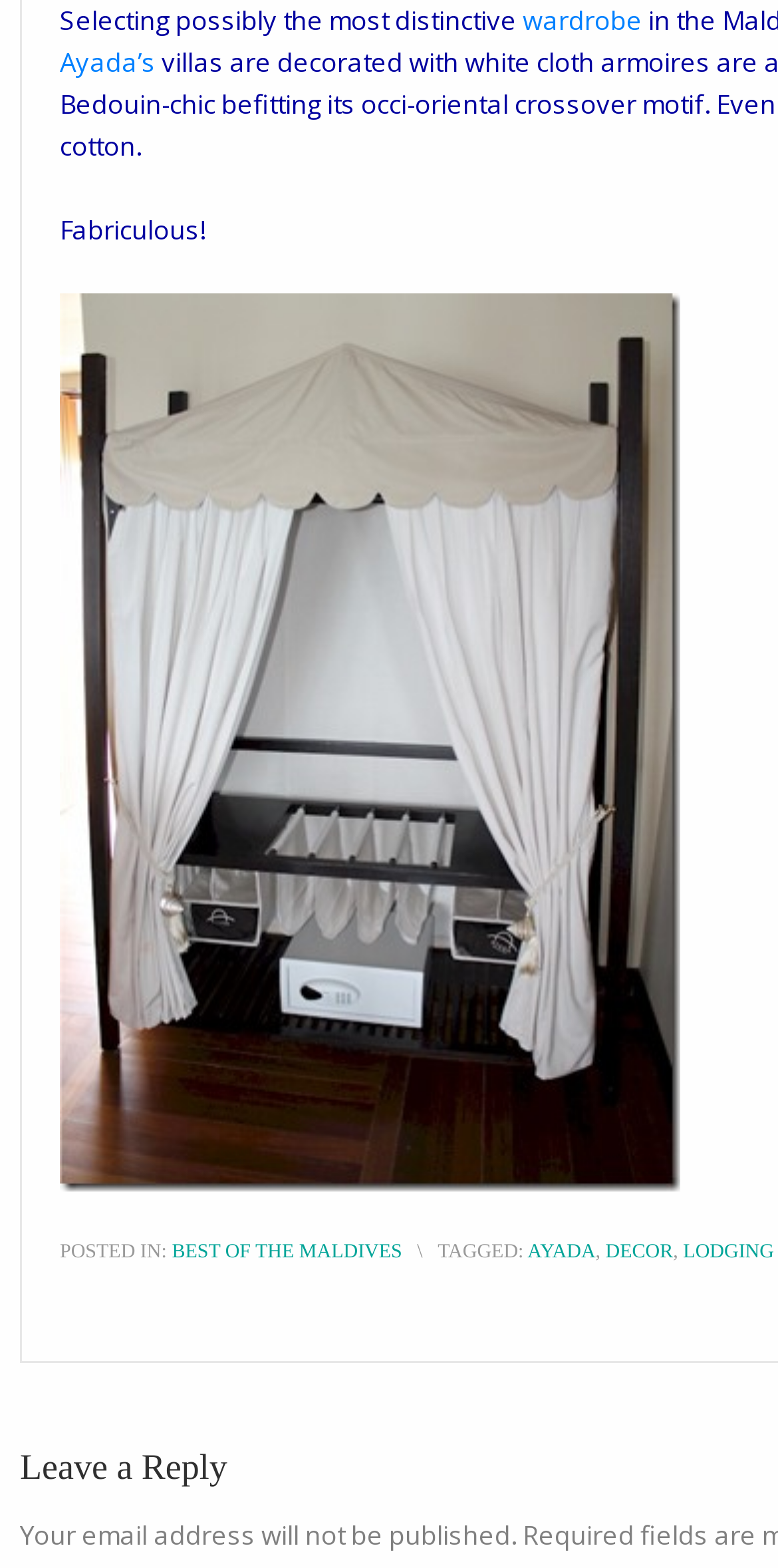Please provide a detailed answer to the question below based on the screenshot: 
What is the name of the linked website?

The name of the linked website can be found in the link element with the text 'Ayada' which is located at the top of the webpage, indicating that it is the name of the website being referred to.